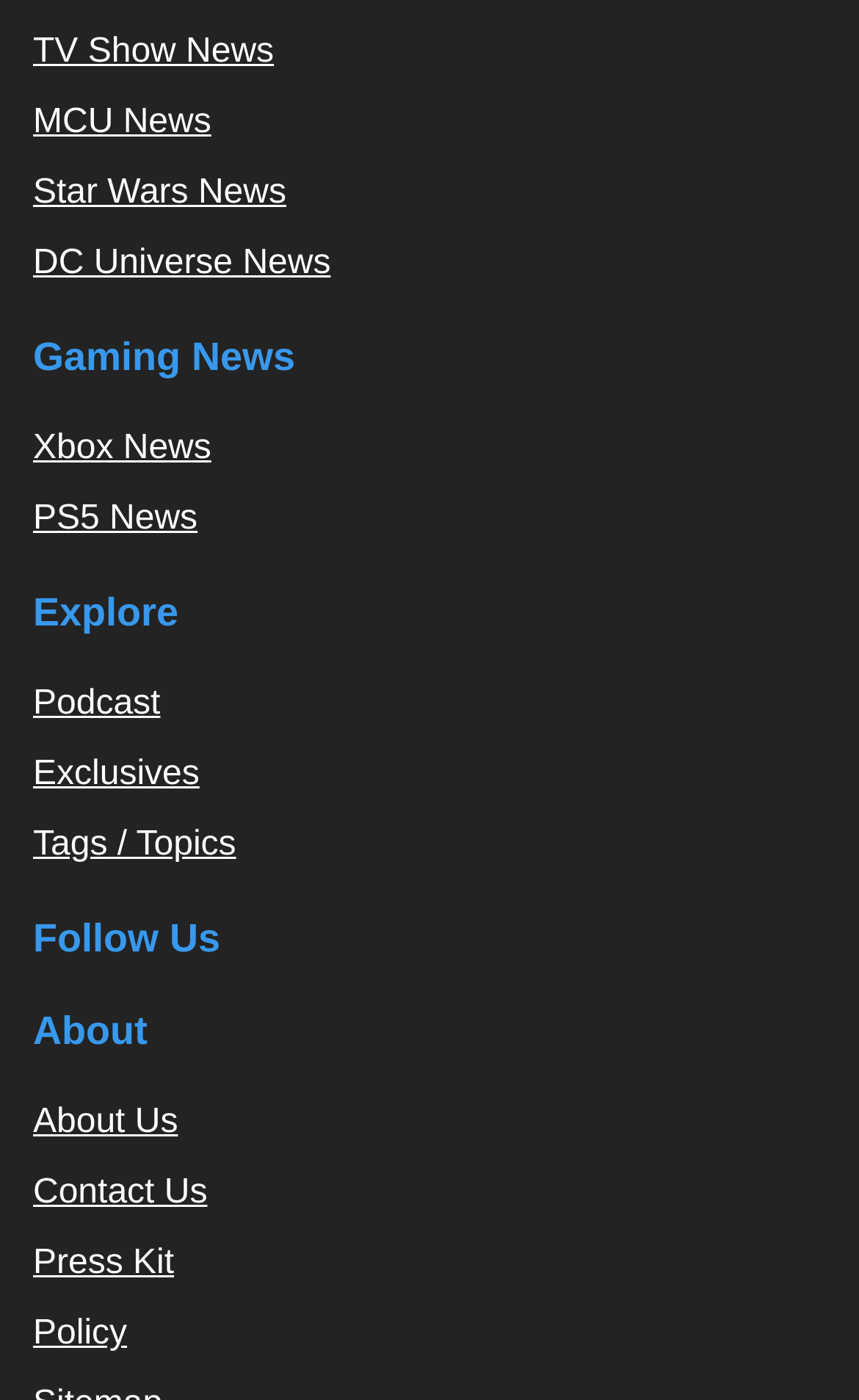Provide a single word or phrase to answer the given question: 
What is the last link under the 'Explore' heading?

Tags / Topics